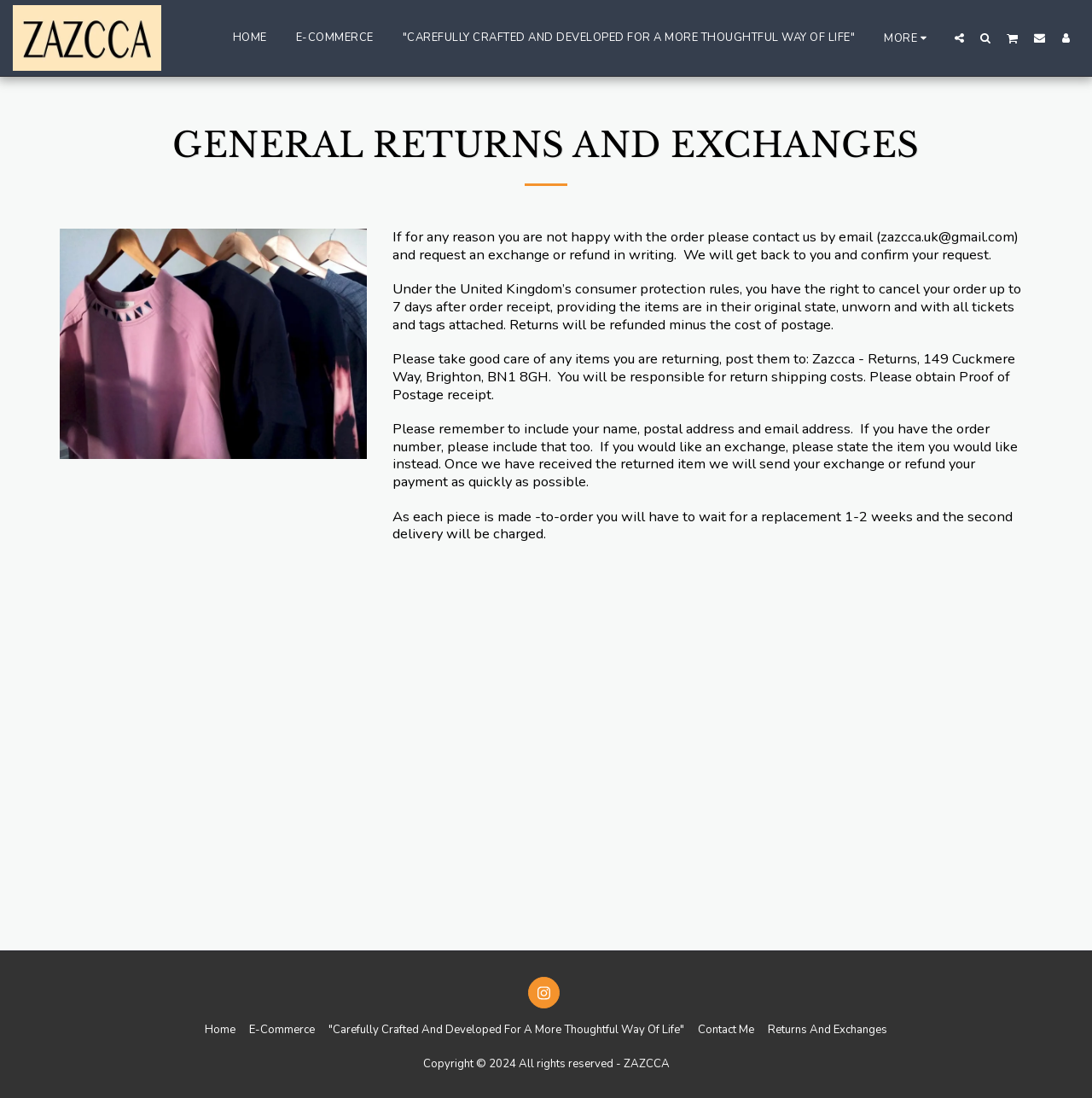Analyze the image and provide a detailed answer to the question: What is the name of the company?

I found the company name in the image element at the top of the page, and also in the StaticText element at the bottom of the page that says 'Copyright © 2024 All rights reserved - ZAZCCA'